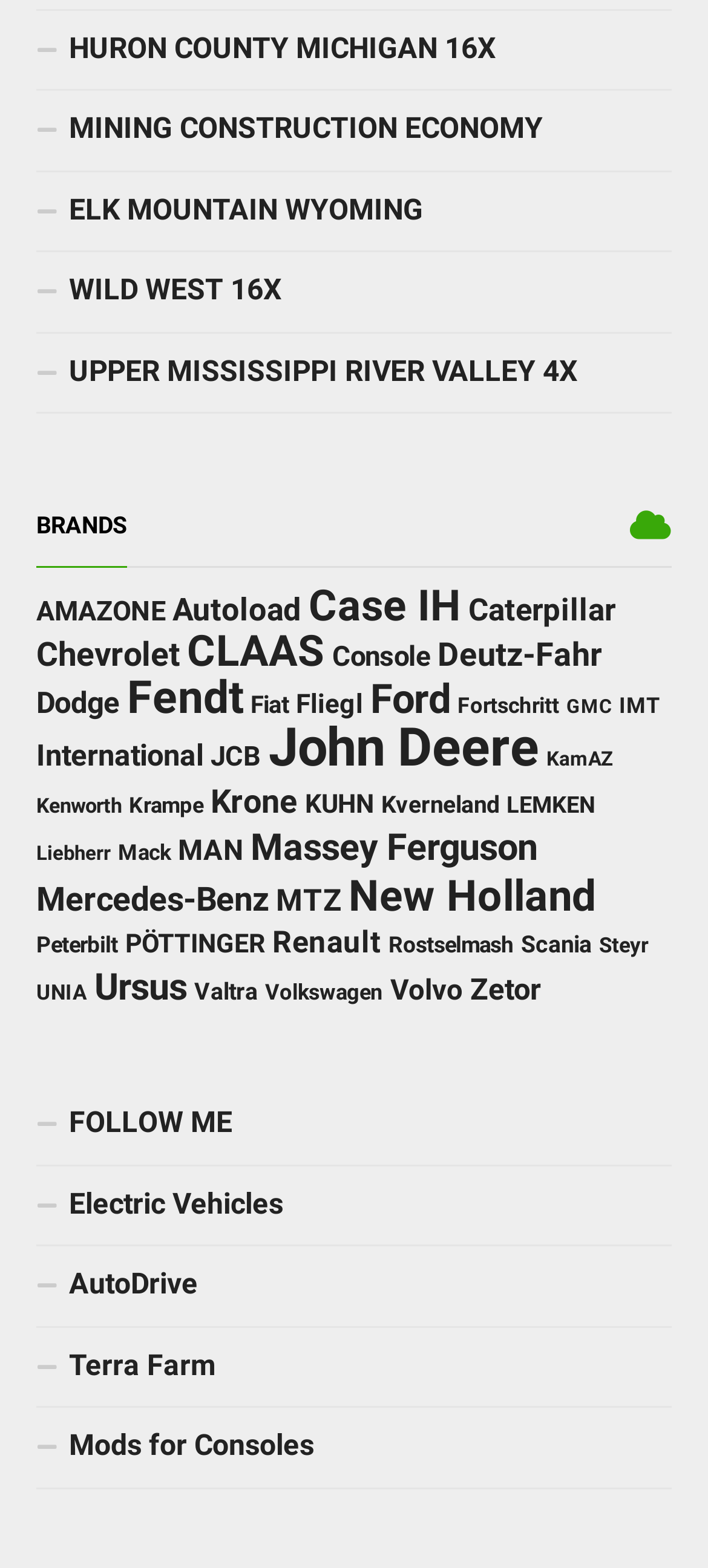How many links are there under the 'BRANDS' heading?
Please provide a comprehensive answer based on the visual information in the image.

I counted the number of links under the 'BRANDS' heading, and there are 34 links, each representing a brand.